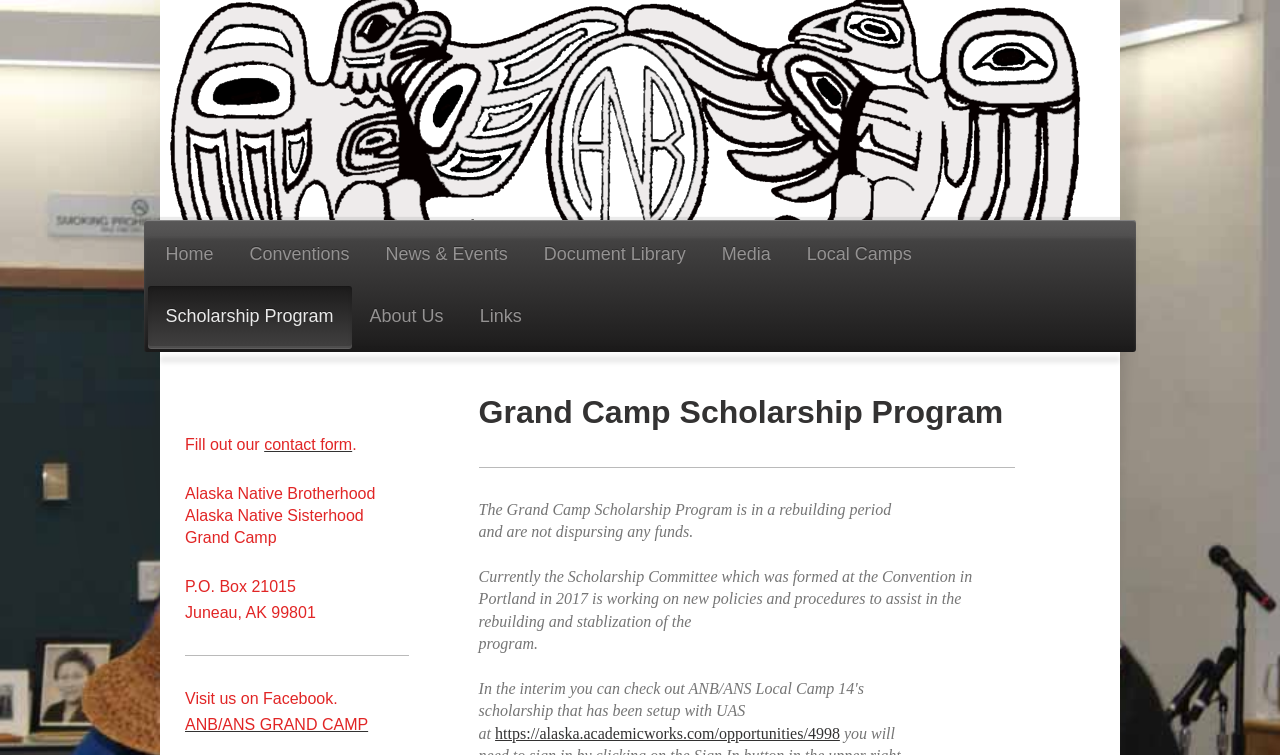What is the current status of the Grand Camp Scholarship Program?
Please look at the screenshot and answer in one word or a short phrase.

Rebuilding